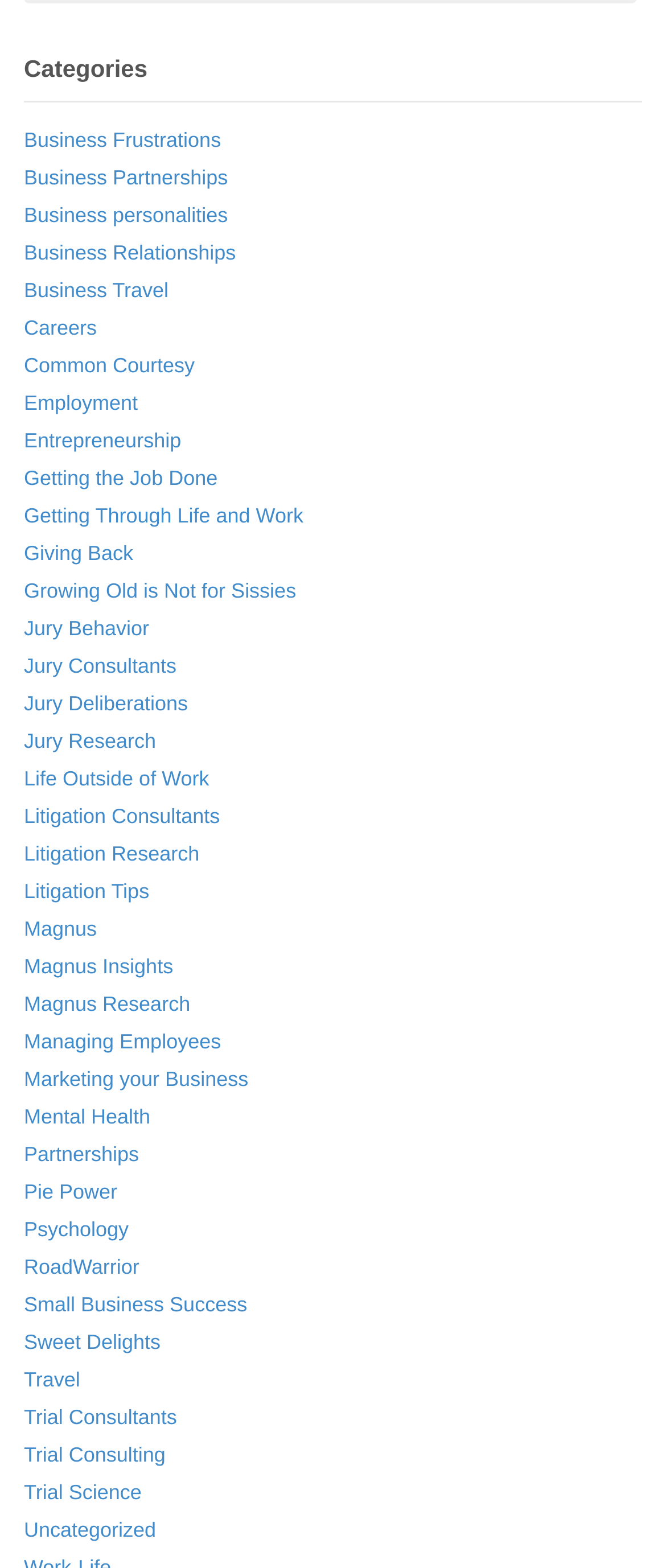Based on the image, provide a detailed response to the question:
Are the links under the 'Categories' heading organized alphabetically?

The links under the 'Categories' heading appear to be organized alphabetically, as the text of each link element is in alphabetical order, with 'Business Frustrations' coming before 'Business Partnerships', and so on.